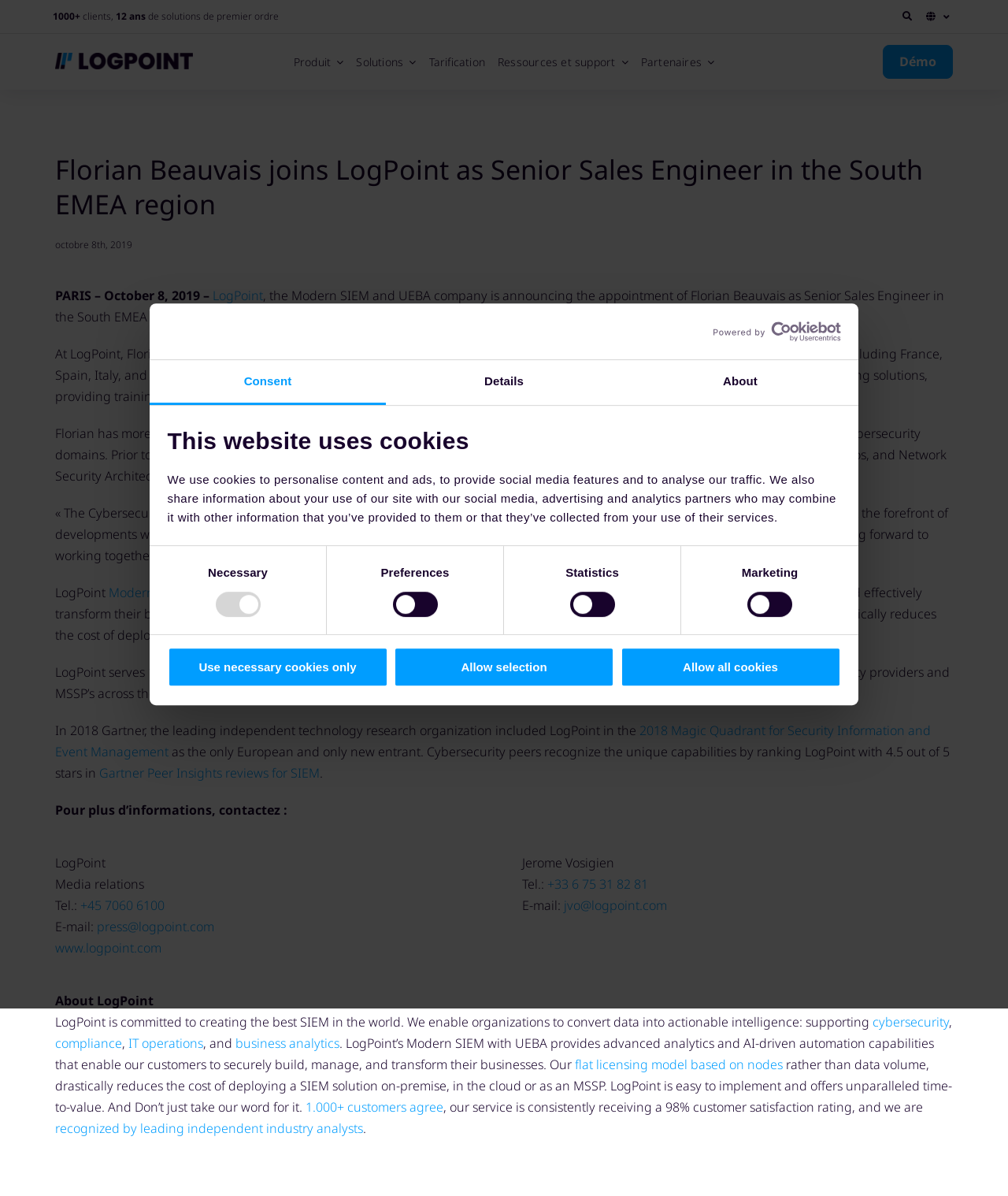Identify the bounding box coordinates of the section that should be clicked to achieve the task described: "Click the 'Démo' link".

[0.876, 0.037, 0.945, 0.066]